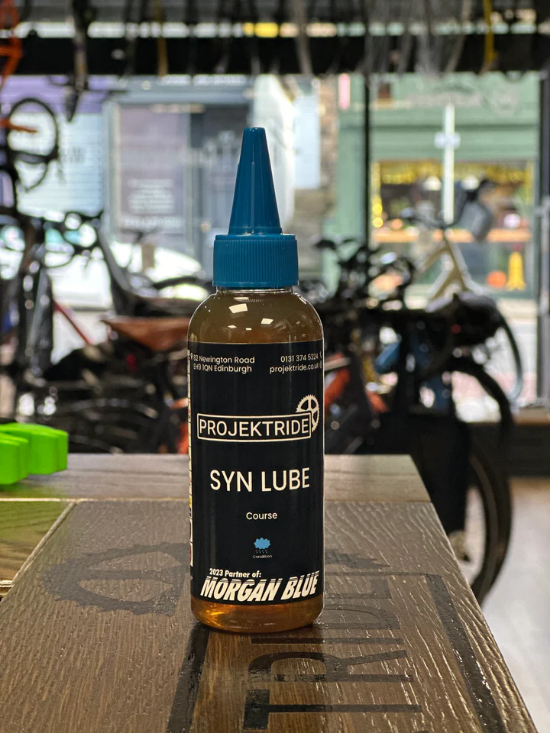Offer a detailed caption for the image presented.

The image showcases a bottle of "ProjektRide Syn Lube," a professional lubricant designed specifically for road cycling applications. The sleek, rounded bottle features a bright blue cap with a long nozzle for precise application. Prominently displayed on the bottle's front label is the brand name "PROJEKT RIDE" above the product name "SYN LUBE," emphasizing its purpose. 

The background hints at a cycling environment, with blurred silhouettes of bicycles and tools, suggesting that this lubricant is intended for bike maintenance. The table on which the bottle rests is wooden, possibly in a bike shop or workshop, enhancing the overall context of cycling and maintenance. The product is priced at £9.99, with shipping options detailed nearby, and local pickup available at ProjektRide in Edinburgh. Additionally, it mentions the partnership with Morgan Blue, indicating a reputable association in the cycling community.